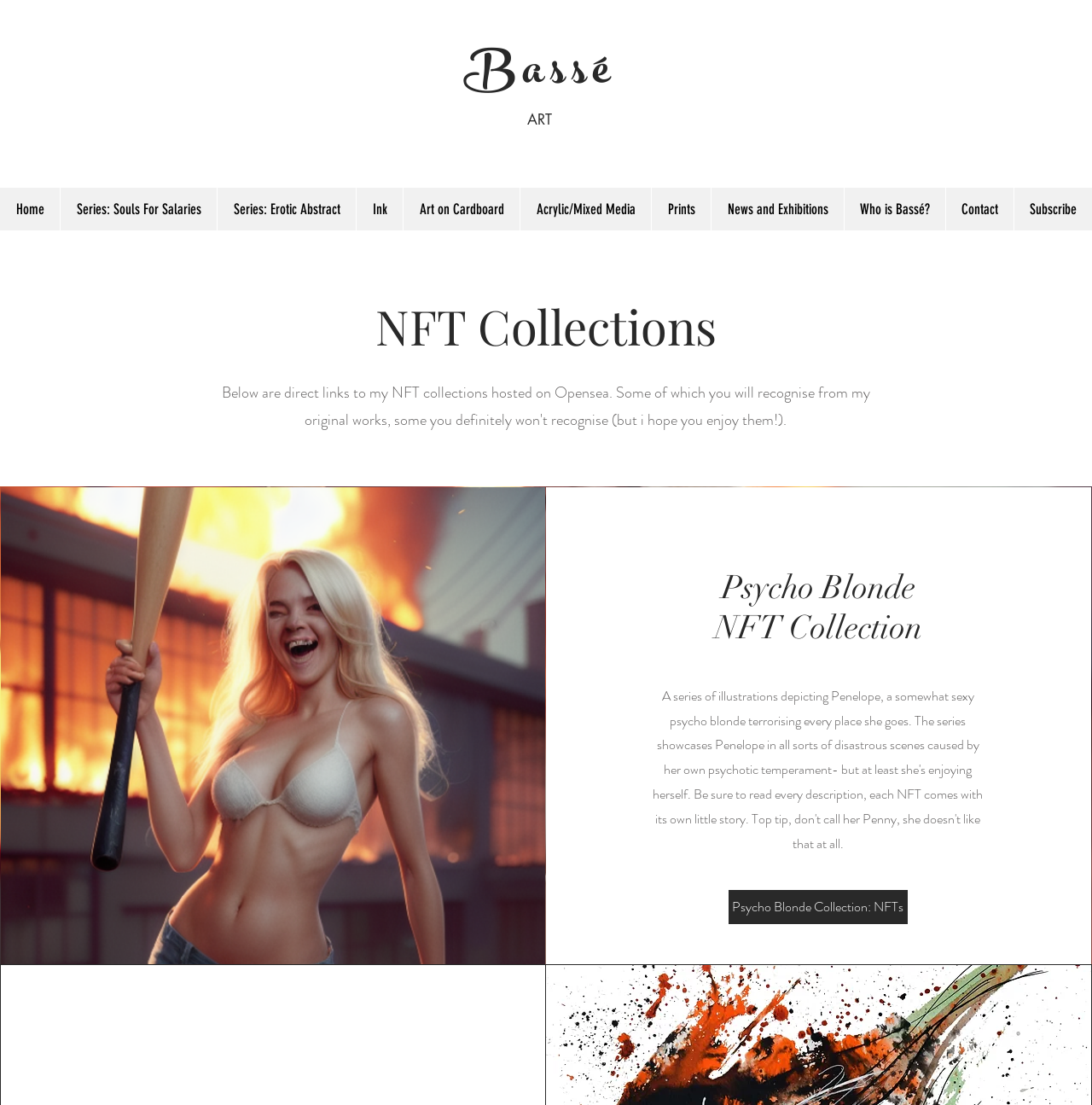Find the bounding box coordinates for the area you need to click to carry out the instruction: "explore ART". The coordinates should be four float numbers between 0 and 1, indicated as [left, top, right, bottom].

[0.393, 0.1, 0.595, 0.117]